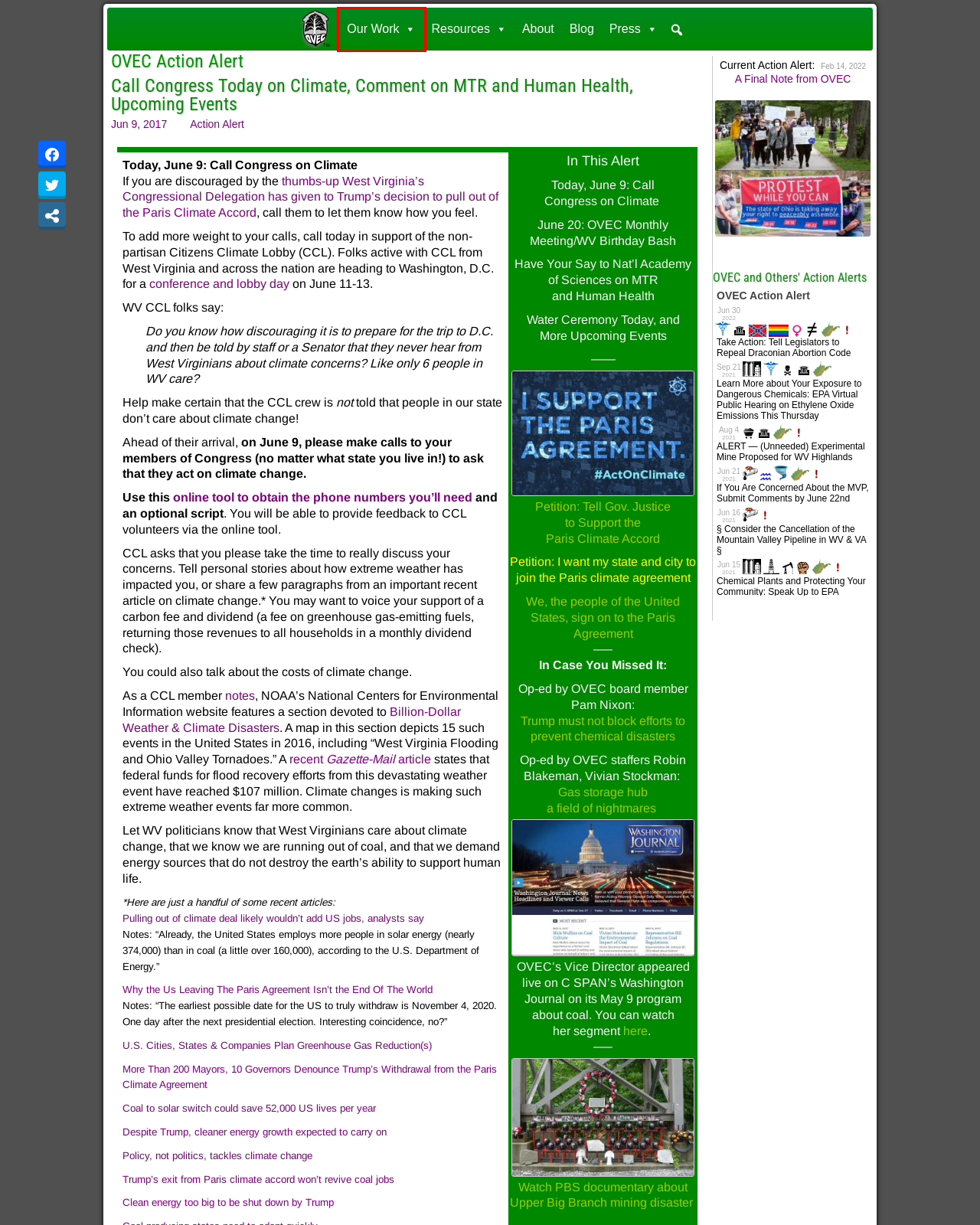Observe the webpage screenshot and focus on the red bounding box surrounding a UI element. Choose the most appropriate webpage description that corresponds to the new webpage after clicking the element in the bounding box. Here are the candidates:
A. A Final Note from OVEC
B. Our Work: Issues and Programs
C. OVEC Press Room
D. About OVEC
E. Call Congress | Citizens' Climate Lobby
F. Climate Change Conferences | Citizens' Climate Lobby
G. Action Alerts
H. Billion-Dollar Weather and Climate Disasters | National Centers for Environmental Information (NCEI)

B